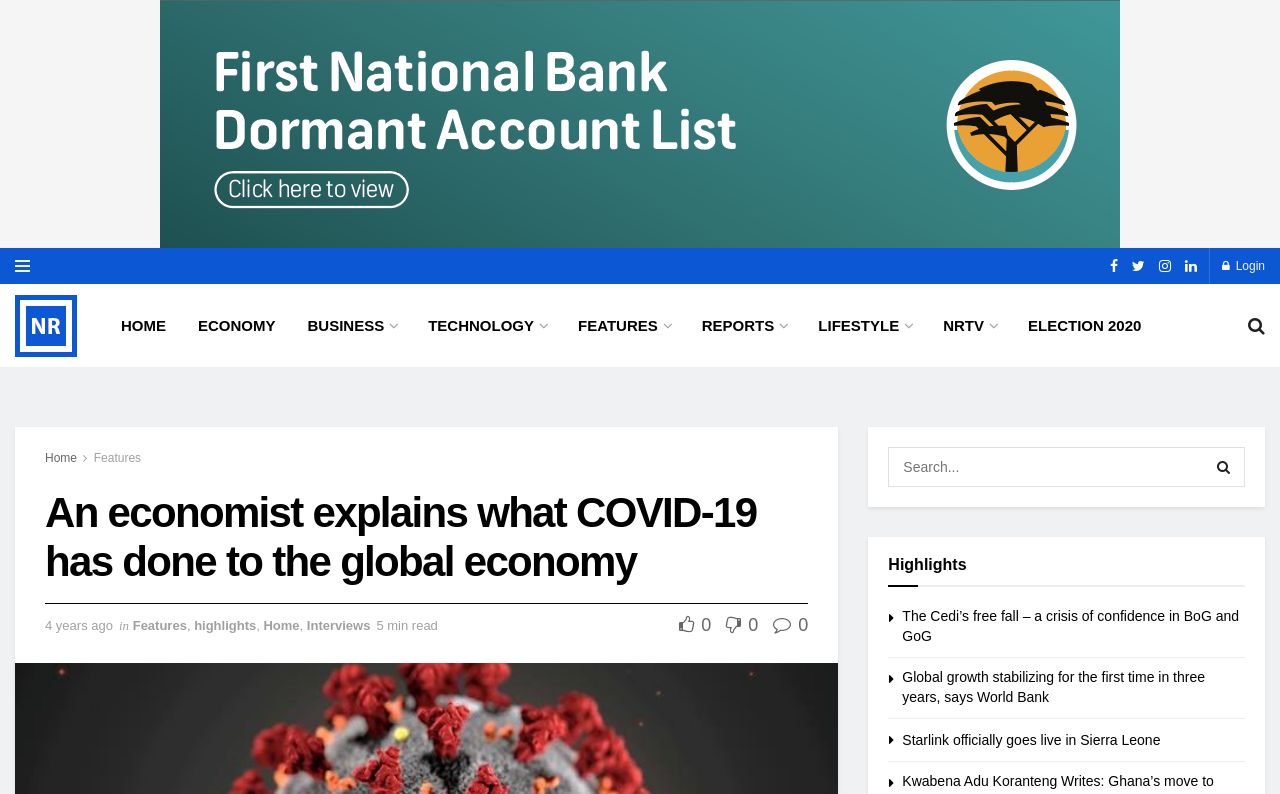How many articles are listed on the webpage?
Answer the question with detailed information derived from the image.

I determined the number of articles by looking at the article elements on the webpage, which are denoted by the 'article' schema. I counted three article elements, each with a heading and a link, so I inferred that there are three articles listed on the webpage.